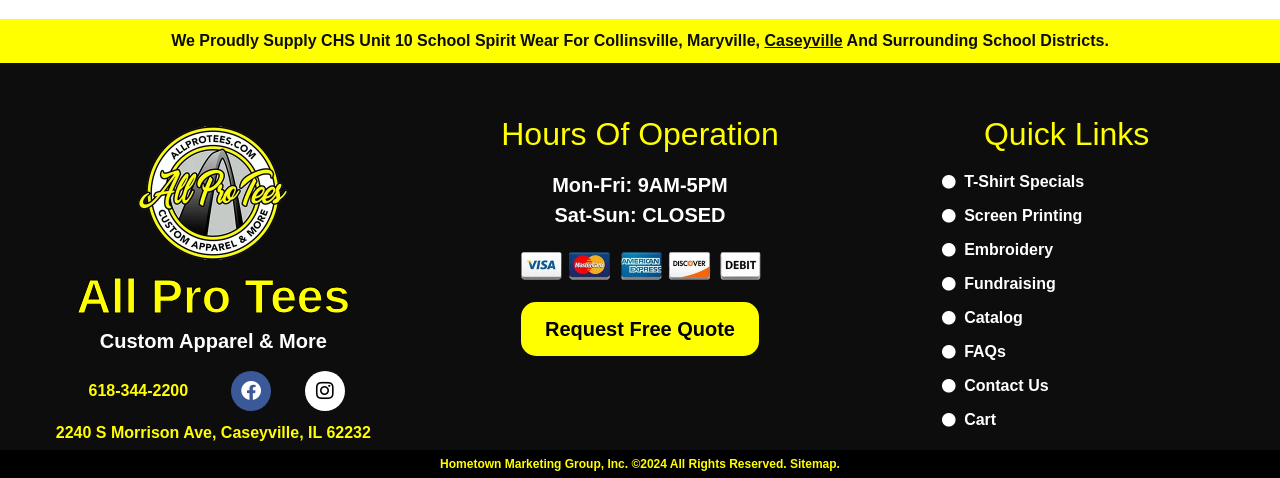Locate the bounding box coordinates of the segment that needs to be clicked to meet this instruction: "View T-Shirt Specials".

[0.736, 0.356, 0.996, 0.406]